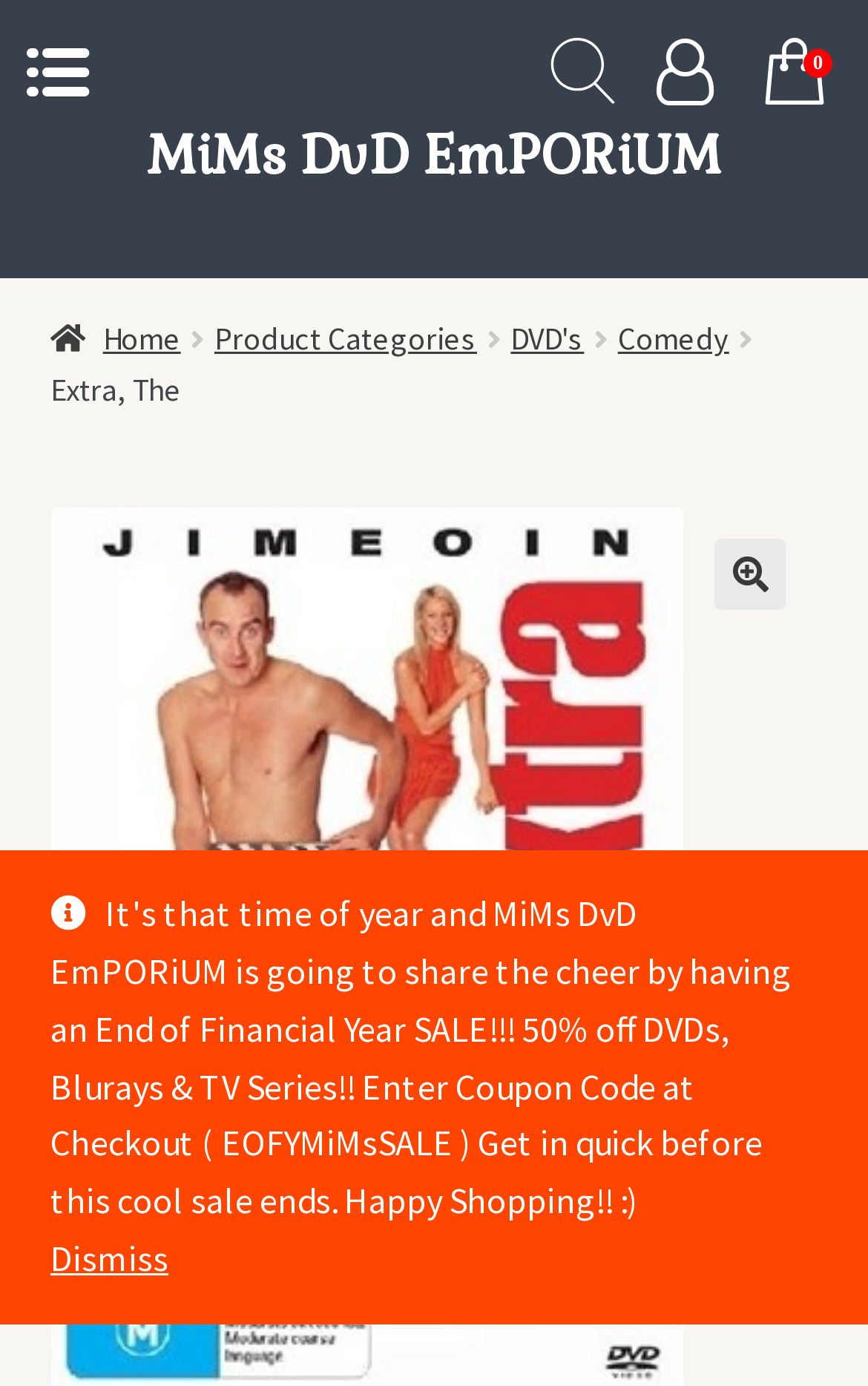Based on the image, provide a detailed response to the question:
How many menu buttons are on the top right corner?

I counted the links 'Right Menu Button', 'Cart Menu Button Image 0', and the image 'Cart Menu Button Image' which are all located on the top right corner, indicating that there are 3 menu buttons in this area.